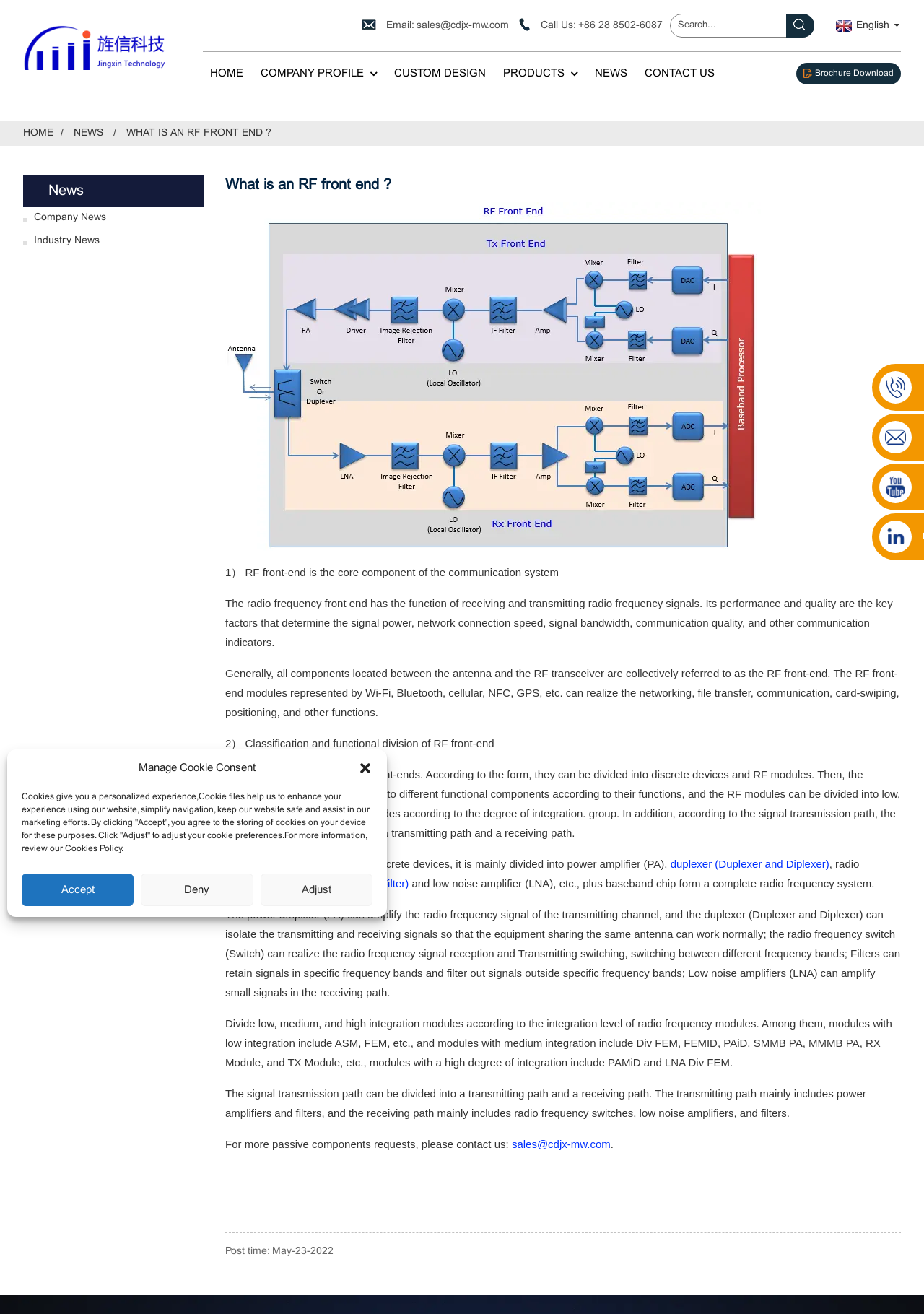Illustrate the webpage's structure and main components comprehensively.

This webpage is about RF front-end, a core component of communication systems. At the top, there is a logo and a navigation menu with links to "HOME", "CUSTOM DESIGN", "PRODUCTS", "NEWS", and "CONTACT US". Below the navigation menu, there is a search bar and a button to submit the search query.

On the left side, there is a sidebar with links to "Brochure Download", "HOME", "NEWS", and "WHAT IS AN RF FRONT END?". The main content area is divided into two sections. The first section has a heading "News" and two links to "Company News" and "Industry News". The second section has a heading "What is an RF front end?" and a long article about RF front-end, its functions, and classification.

The article is divided into several paragraphs, each explaining a specific aspect of RF front-end, such as its role in communication systems, its performance and quality, and its classification into different types. There are also links to related terms, such as "duplexer (Duplexer and Diplexer)" and "filter (Filter)".

At the bottom of the article, there is a separator line, followed by a line of text indicating the post time, "May-23-2022". On the right side, there are social media icons, including "tel", "email", "youtube3", and "linkedin3".

Additionally, there is a dialog box for managing cookie consent, which can be closed by clicking the "close-dialog" button. The dialog box explains the use of cookies on the website and provides options to accept, deny, or adjust cookie preferences.